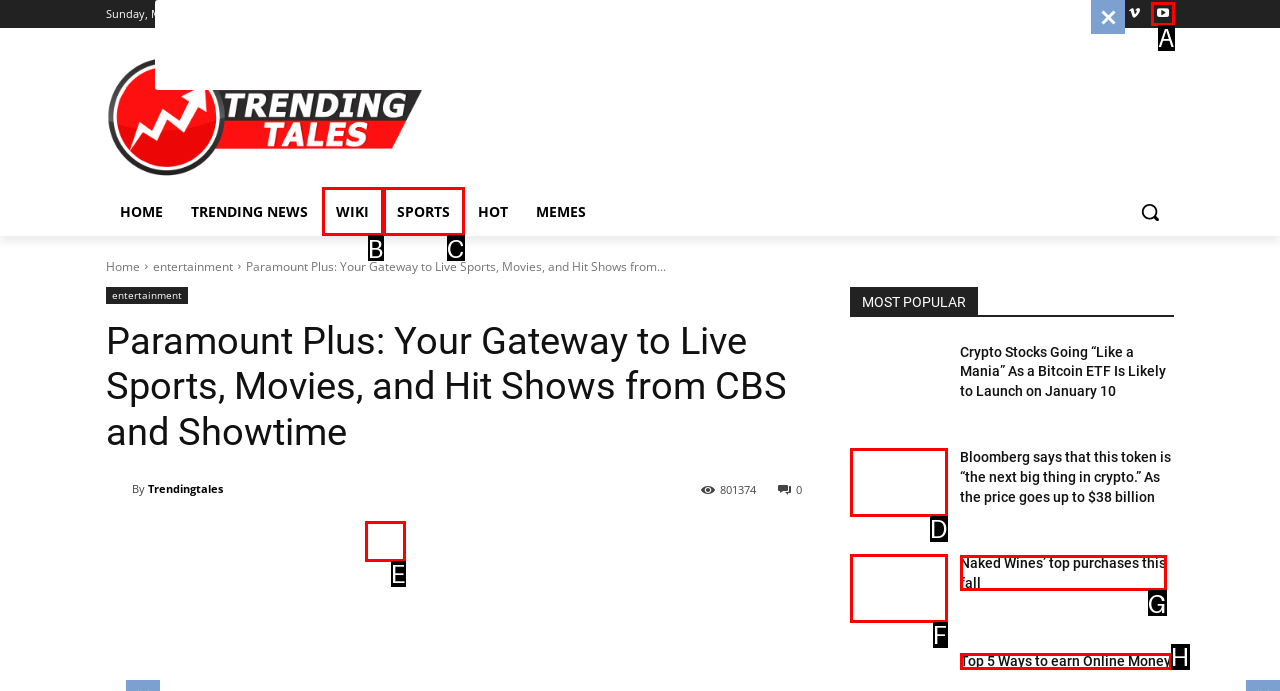Tell me which one HTML element best matches the description: Sports
Answer with the option's letter from the given choices directly.

C